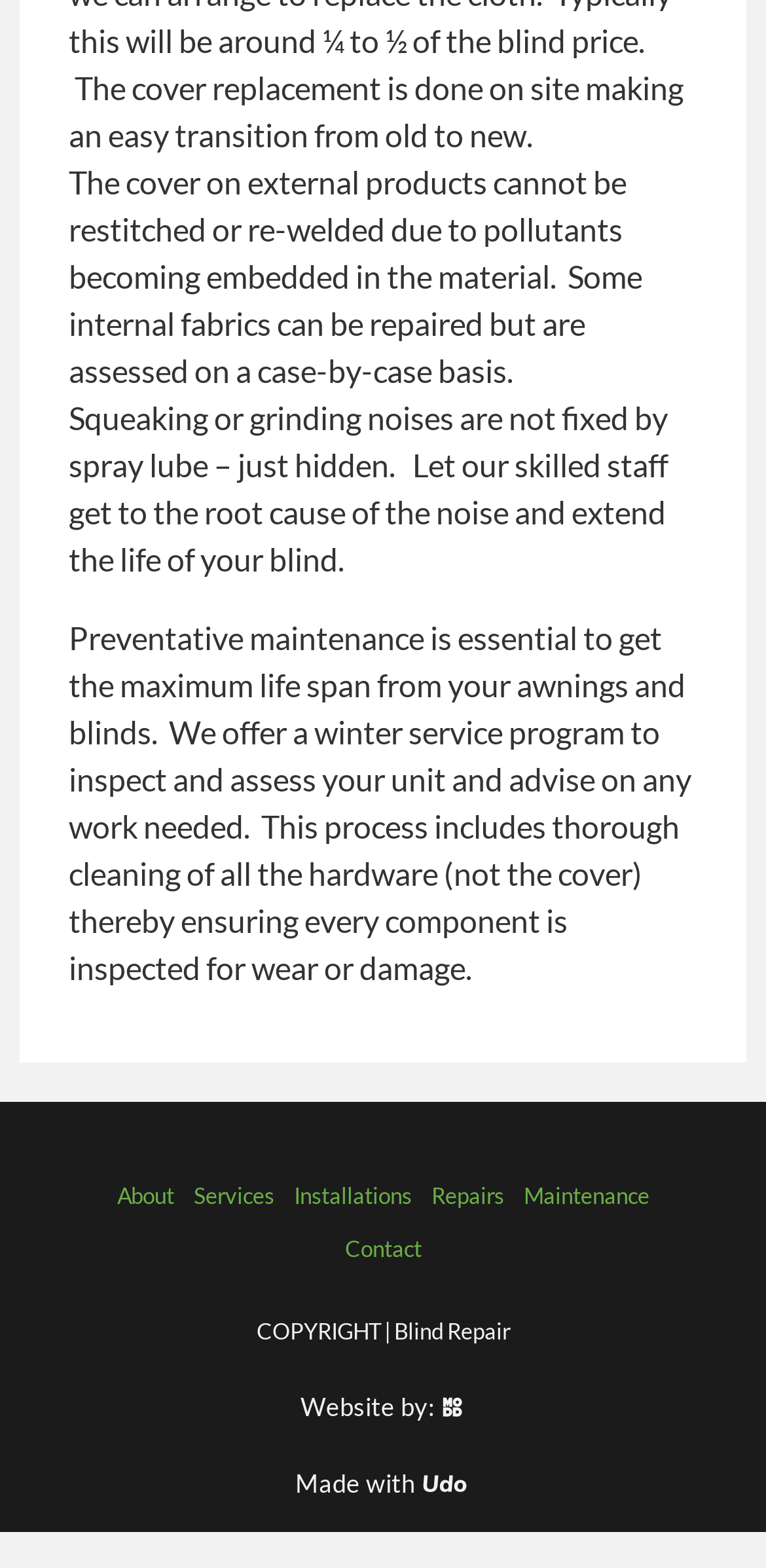Could you determine the bounding box coordinates of the clickable element to complete the instruction: "Read about THE COVENANT OF CREATION"? Provide the coordinates as four float numbers between 0 and 1, i.e., [left, top, right, bottom].

None